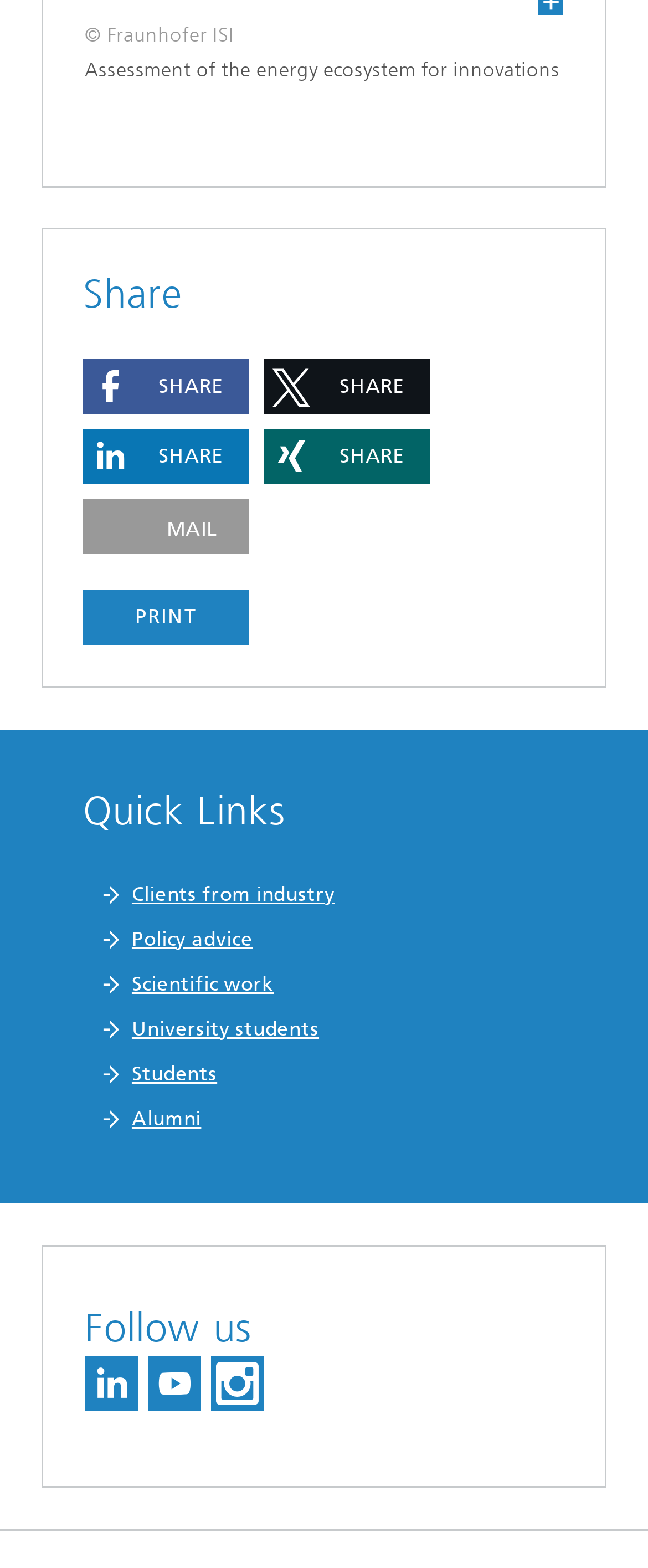How many social media platforms can be shared on?
Please answer the question as detailed as possible.

The webpage has a 'Share' section with four buttons: 'Share on Facebook', 'Share on X', 'Share on LinkedIn', and 'Share on XING'. Therefore, there are four social media platforms that can be shared on.